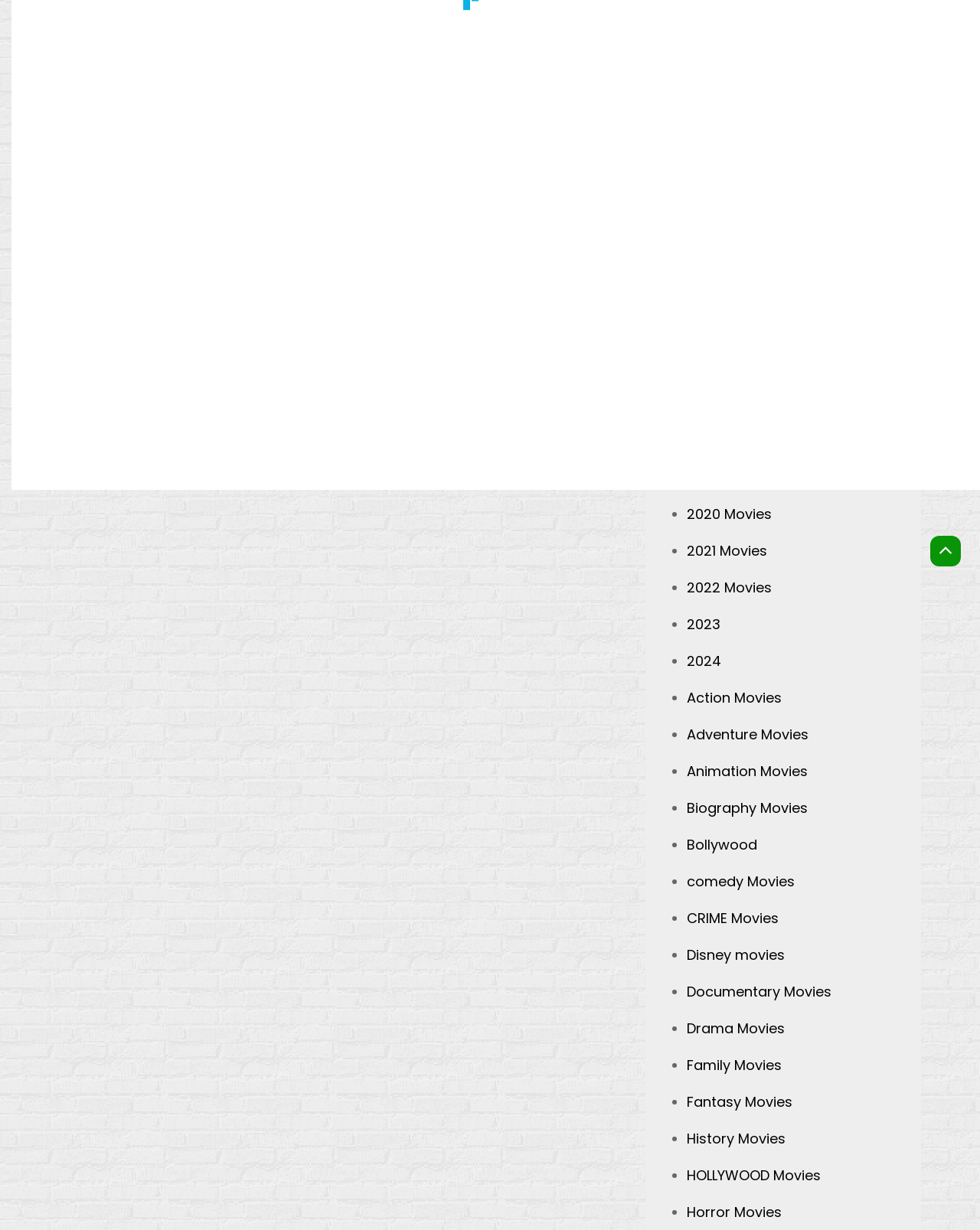Based on the element description: "2023", identify the bounding box coordinates for this UI element. The coordinates must be four float numbers between 0 and 1, listed as [left, top, right, bottom].

[0.7, 0.5, 0.735, 0.515]